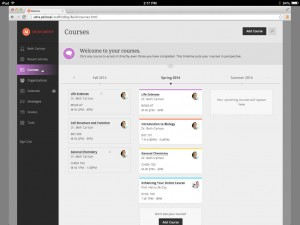Provide a comprehensive description of the image.

The image displays an interface from the Blackboard Ultra platform, specifically the "Courses" area, welcoming users to their course management system. The top section features a prominent heading that reads "Welcome to your courses," indicating a user-friendly introduction for students to see a list of courses they are enrolled in.

The layout is divided by academic terms, showing three sections labeled "Fall 2014," "Spring 2014," and "Summer 2014," making it easy for students to navigate through their currently registered or past courses. Within the "Spring 2014" section, several courses are listed, complete with visual indicators of their completion status. Courses include "Life Sciences," "Introduction to Biology," "General Chemistry," and "Enhancing Your Online Experience," each accompanied by a subtle icon that likely represents the course's content type or status.

At the bottom of the screen, there's an option labeled "Add Course," inviting users to expand their course list easily. The design employs a clean and organized aesthetic, with a sidebar that presumably offers additional navigation options related to organizations and user account features. The interface caters to both function and usability, ensuring that students can efficiently manage their academic engagements.